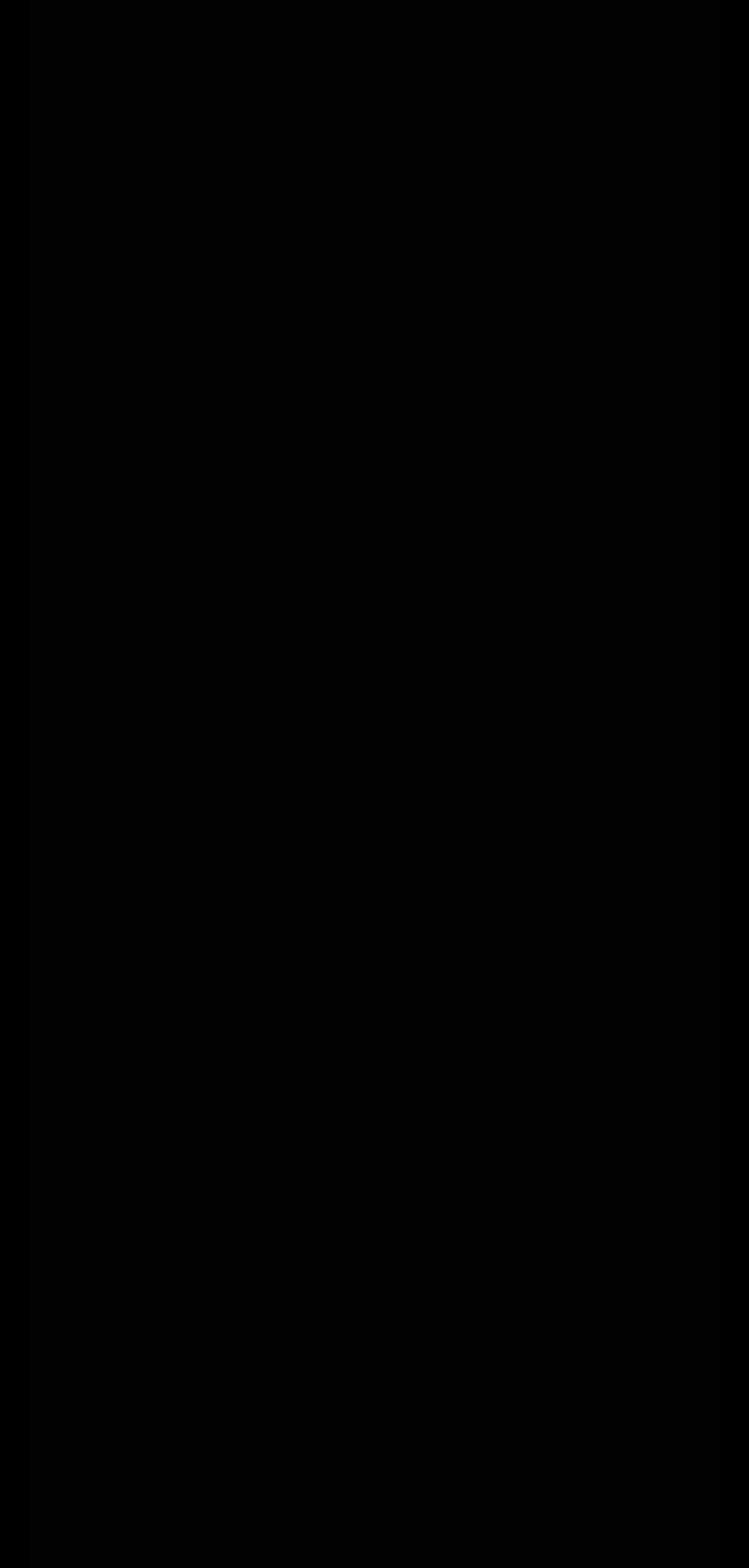Please answer the following question using a single word or phrase: 
What is the title of the first news article?

The Ultimate Guide to Content Marketing